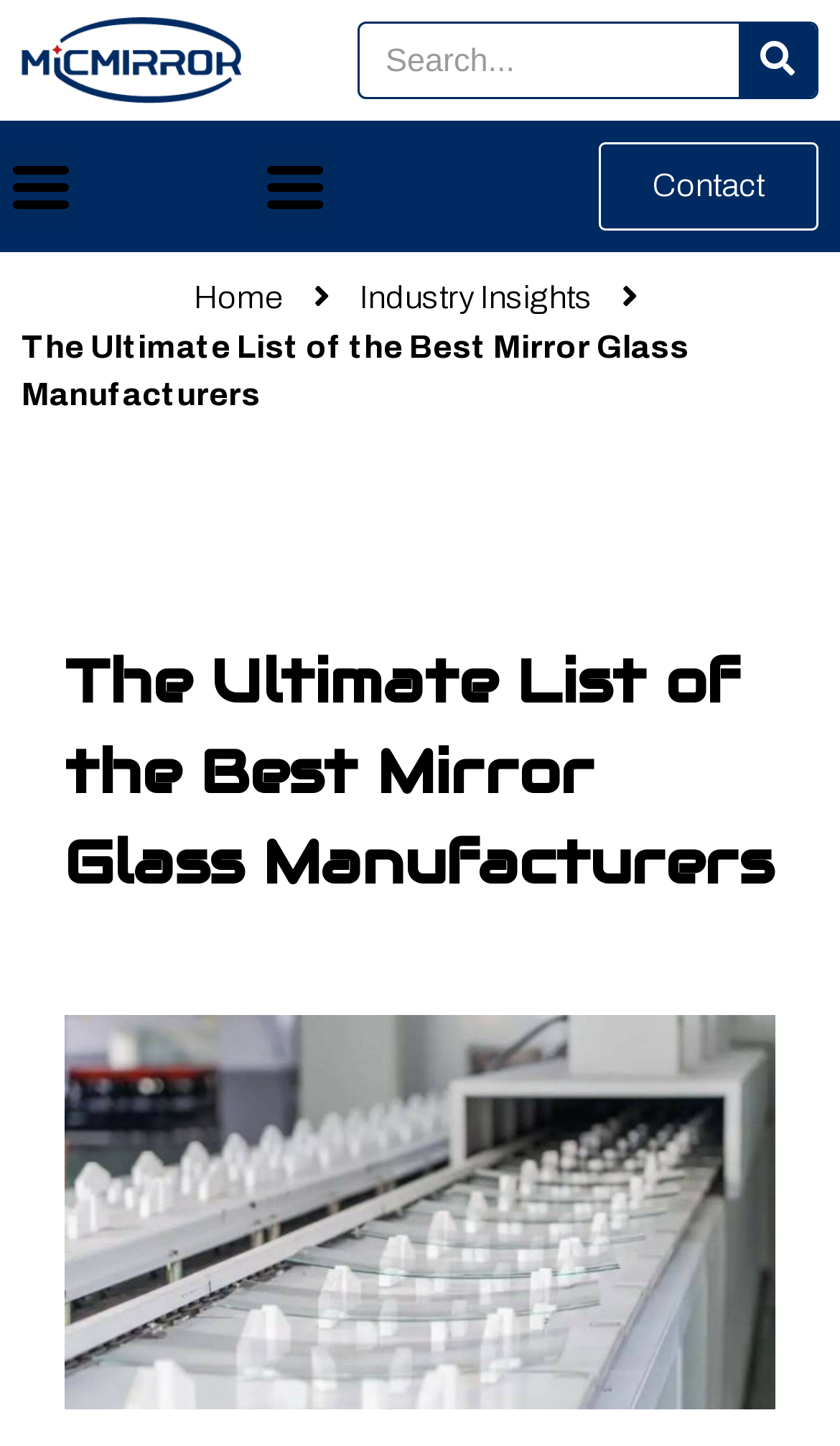How many navigation links are there?
Please provide a full and detailed response to the question.

I counted the number of links in the navigation menu, which are 'Home', 'Industry Insights', and the logo link, so there are 3 navigation links.